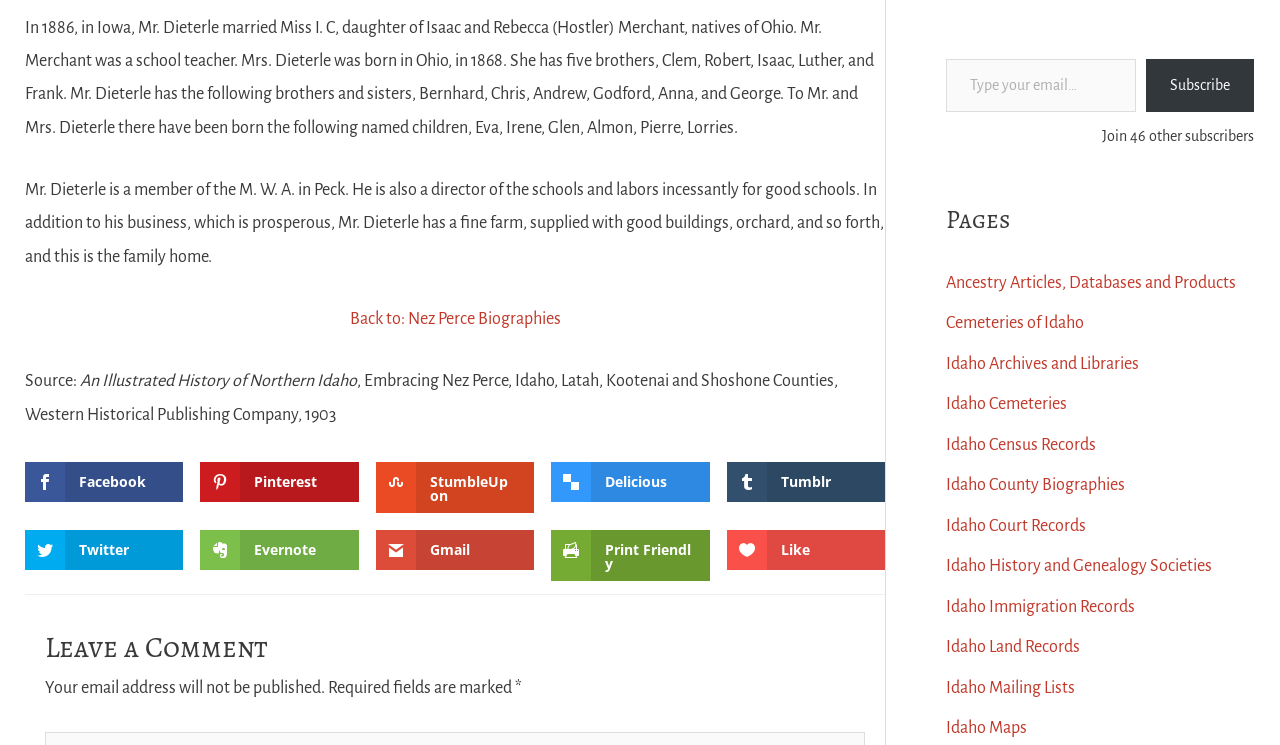Please find the bounding box coordinates in the format (top-left x, top-left y, bottom-right x, bottom-right y) for the given element description. Ensure the coordinates are floating point numbers between 0 and 1. Description: Idaho Land Records

[0.739, 0.857, 0.844, 0.881]